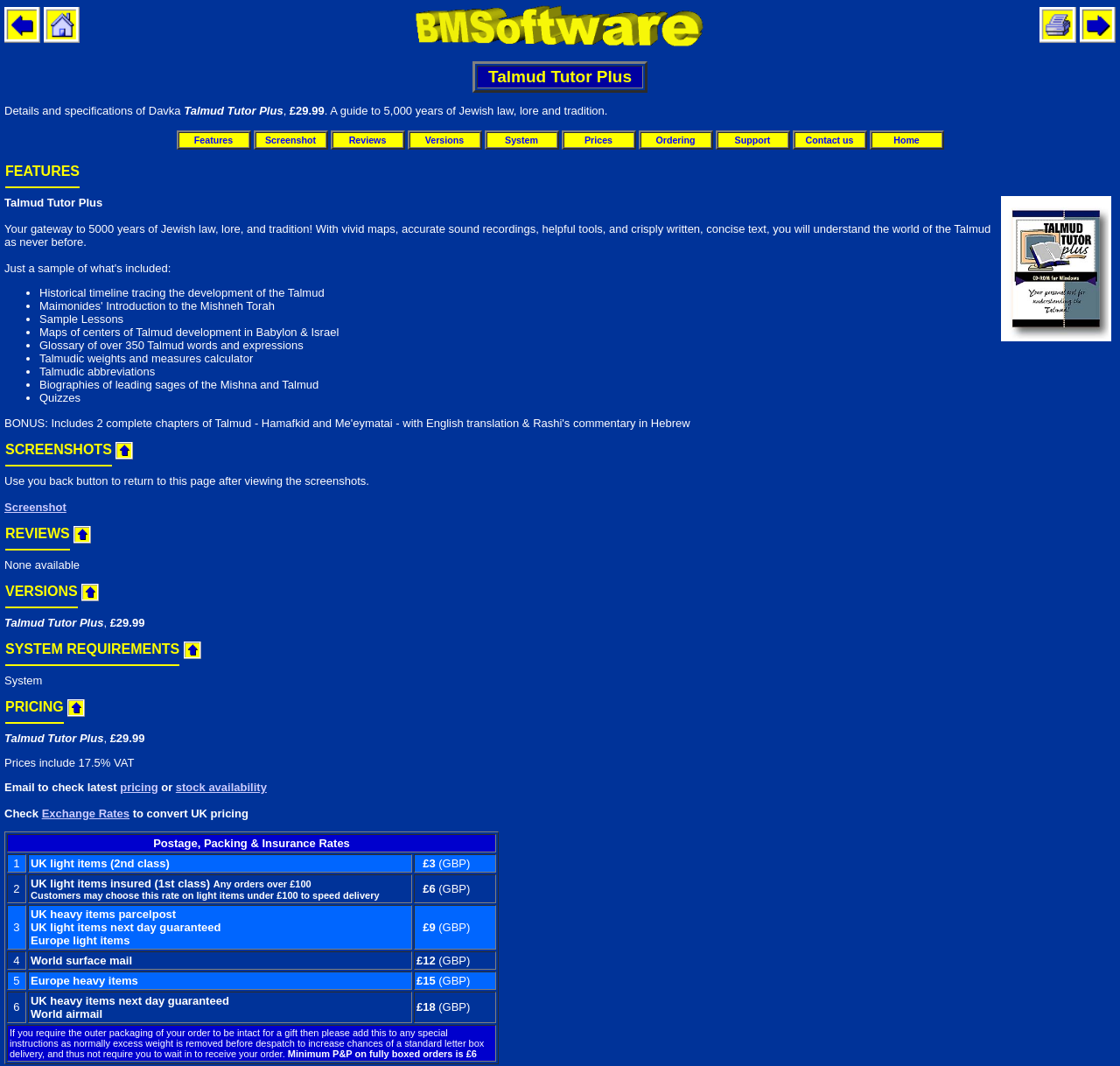What are the features of the product?
By examining the image, provide a one-word or phrase answer.

Features